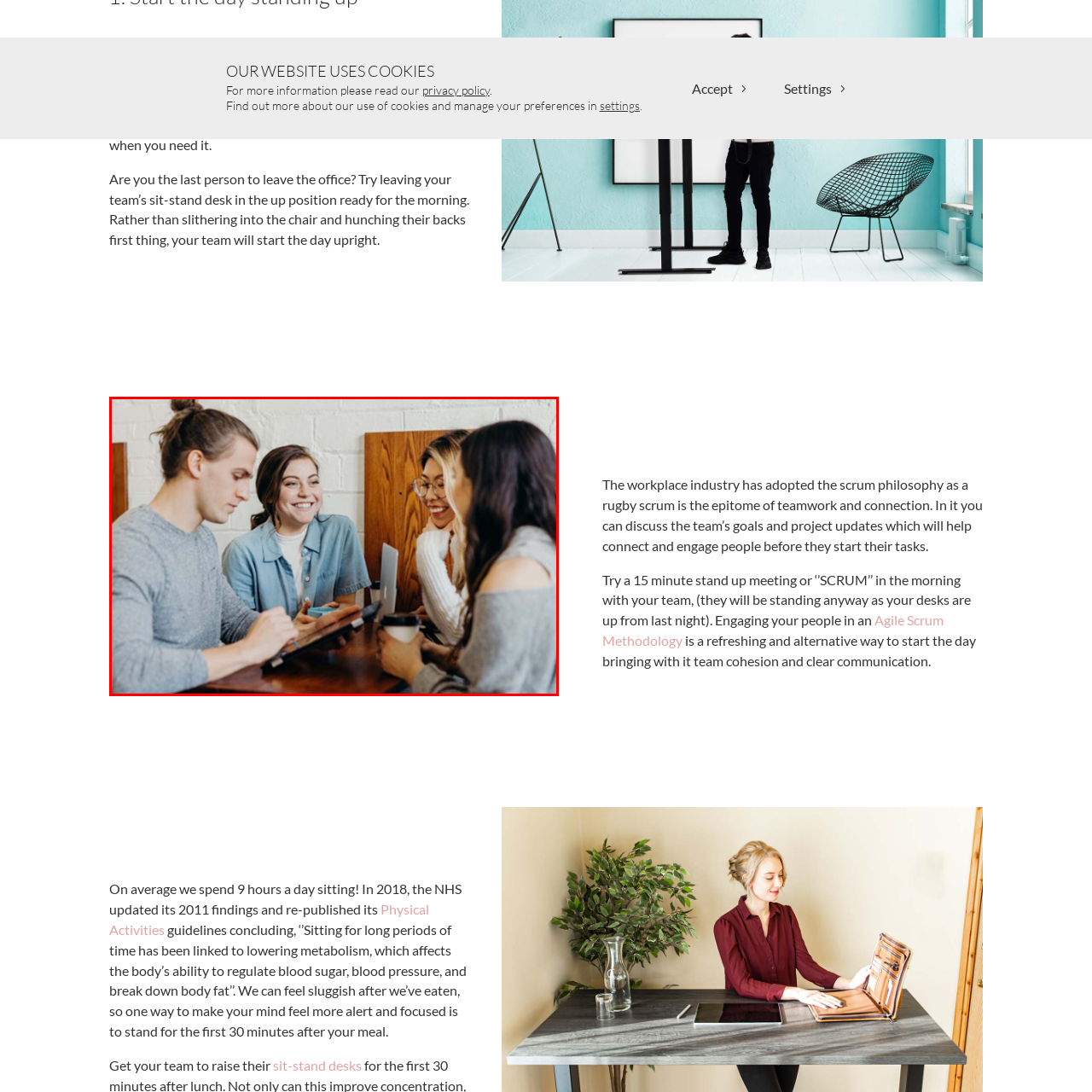Describe meticulously the scene encapsulated by the red boundary in the image.

The image depicts a dynamic group of four individuals engaged in a lively discussion around a table, showcasing a collaborative atmosphere. At the forefront, a young man with long hair tied back is focused on a tablet, while a smiling woman beside him leans in, eagerly participating in the conversation. The group is composed of diverse individuals, including another woman wearing glasses, who is animatedly contributing to the dialogue, and a woman in a gray sweater, who is holding a cup. The rustic wooden backdrop and the bright, welcoming environment suggest a cozy and creative workspace. This scene embodies the essence of teamwork and communication, emphasizing the importance of interaction and engagement in both work and casual settings.